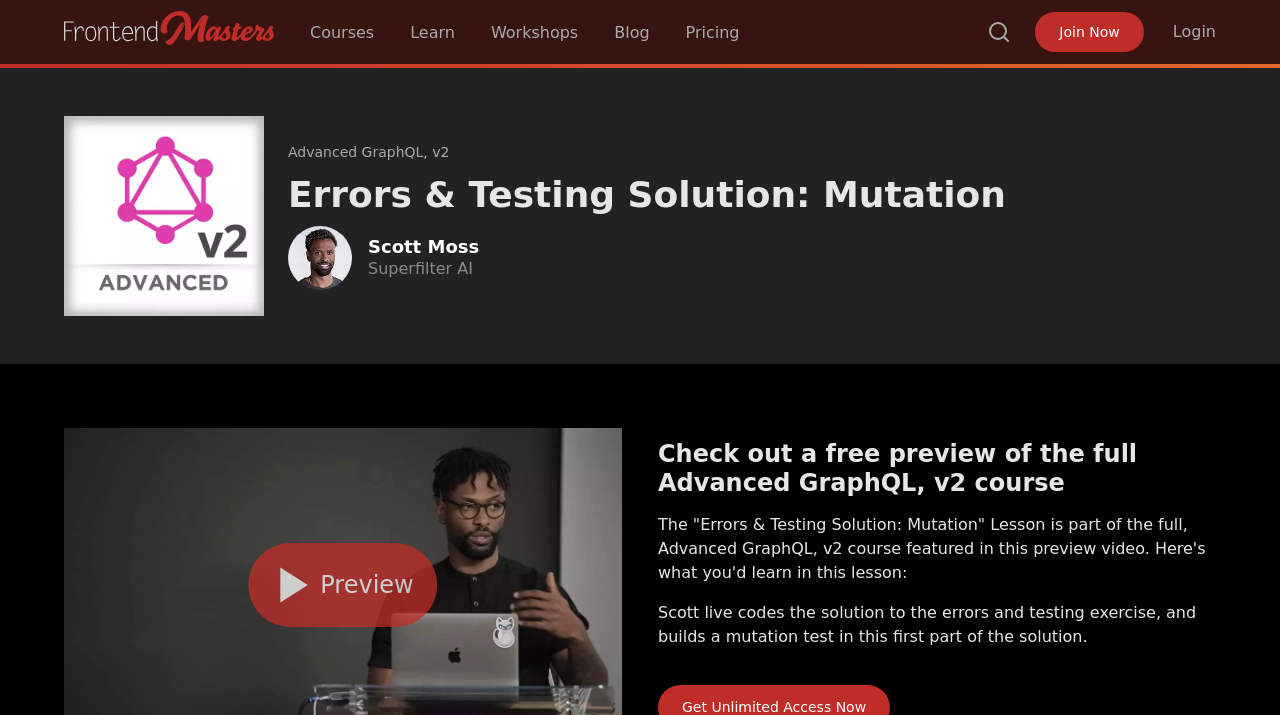Can you identify the bounding box coordinates of the clickable region needed to carry out this instruction: 'Login to your account'? The coordinates should be four float numbers within the range of 0 to 1, stated as [left, top, right, bottom].

[0.916, 0.031, 0.95, 0.057]